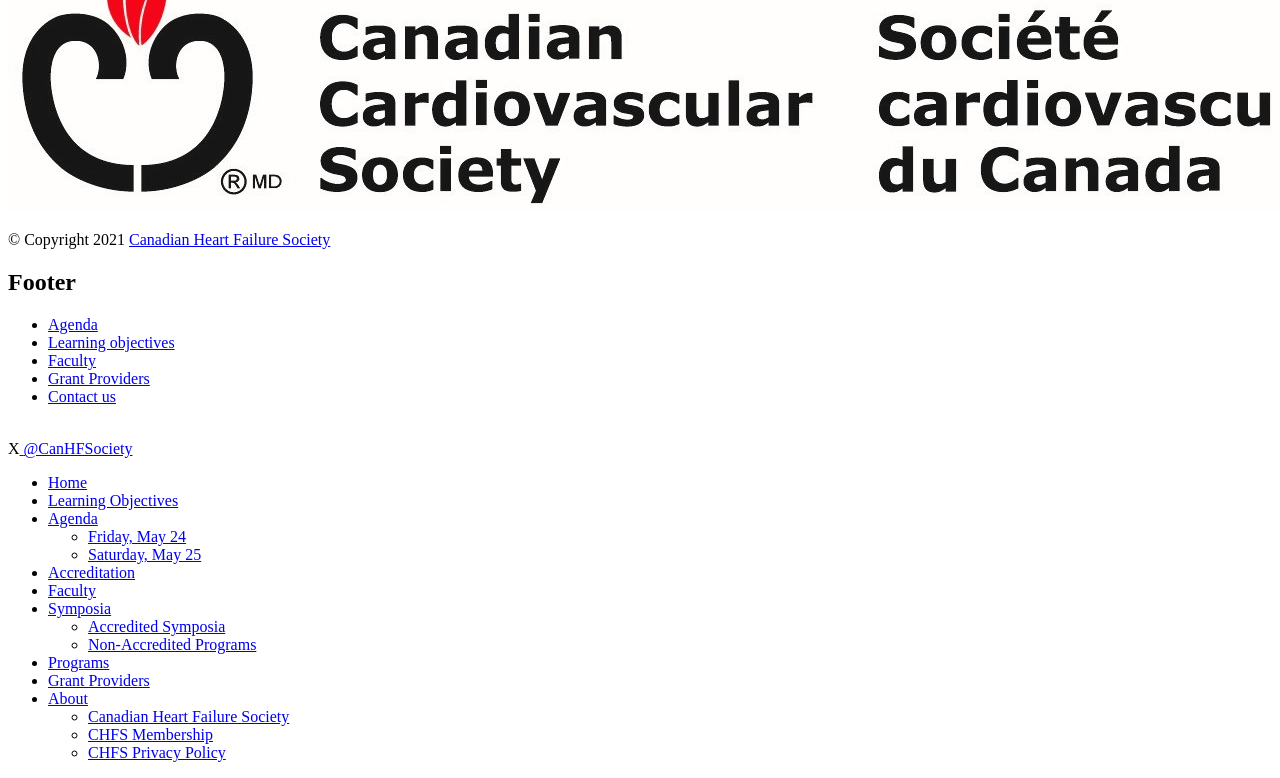Please determine the bounding box coordinates of the section I need to click to accomplish this instruction: "Click on the link to view the agenda".

[0.038, 0.406, 0.076, 0.428]